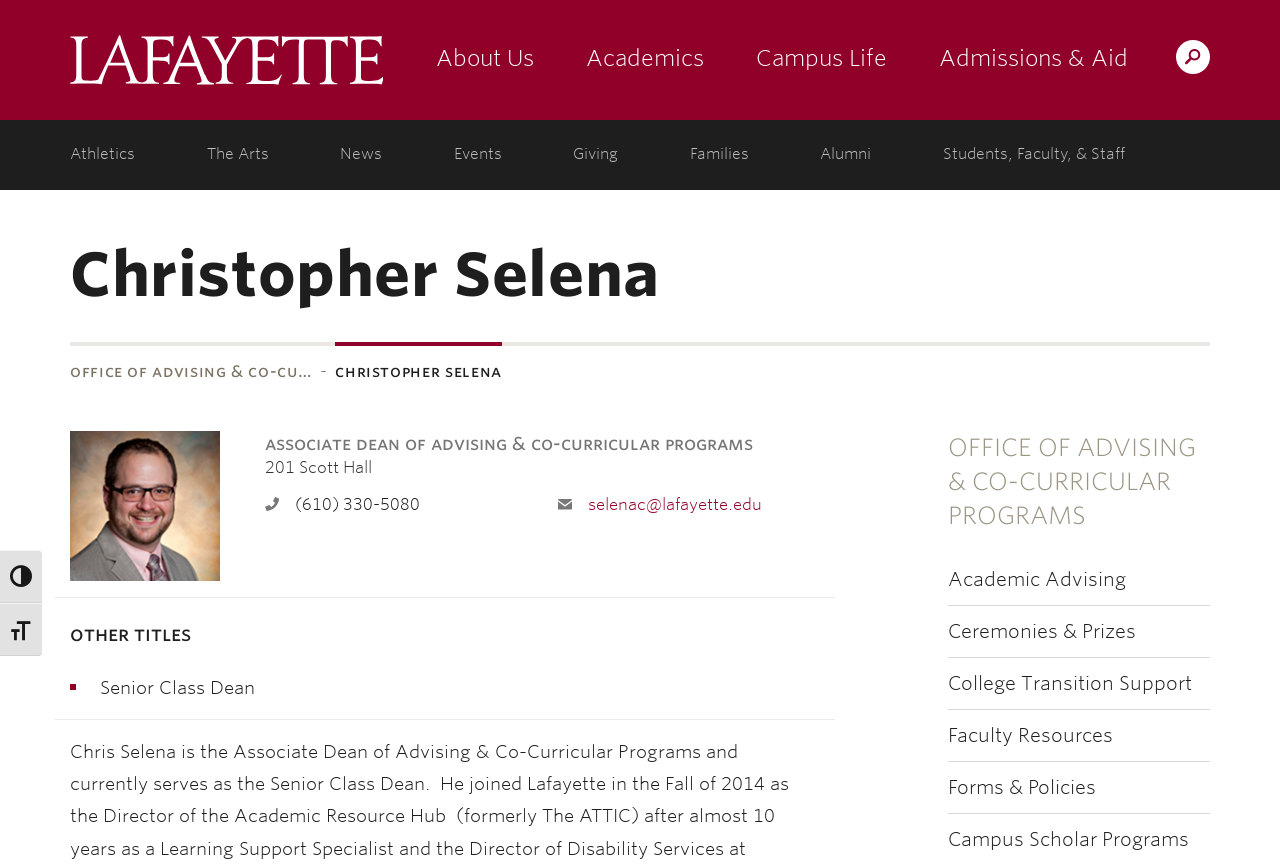Answer with a single word or phrase: 
What is another title held by Christopher Selena?

Senior Class Dean